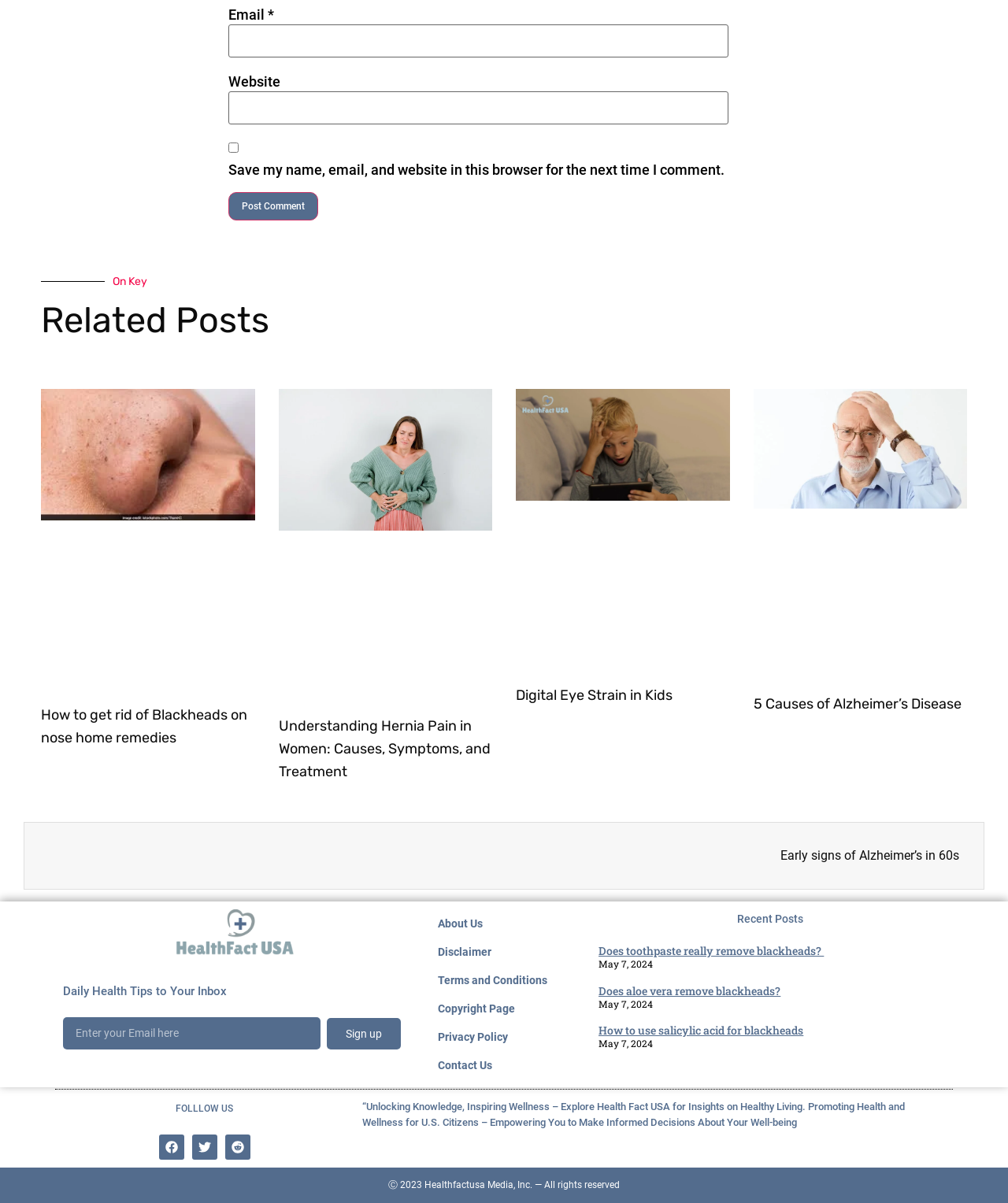Specify the bounding box coordinates for the region that must be clicked to perform the given instruction: "Sign up for daily health tips".

[0.324, 0.846, 0.397, 0.872]